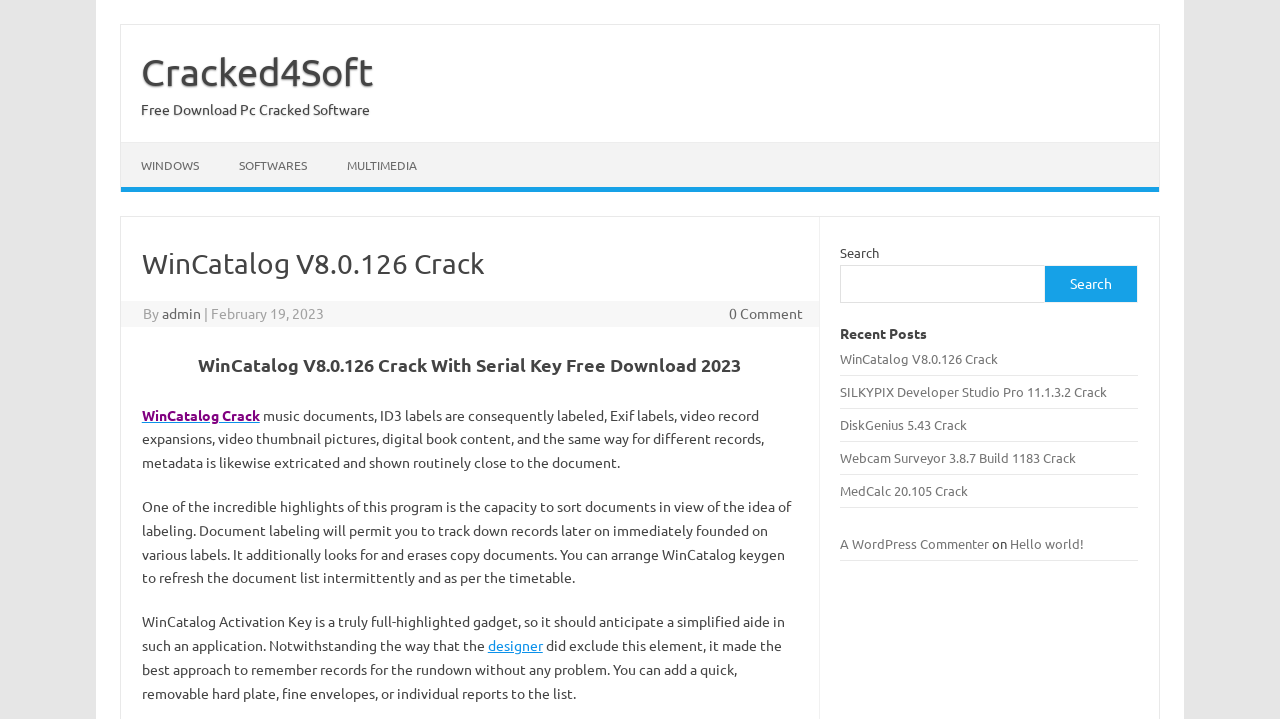Generate a thorough caption detailing the webpage content.

The webpage is about WinCatalog, a disk catalog software, and its crack version with a serial key for free download. At the top, there is a link to skip to the content and a link to the website "Cracked4Soft" with a description "Free Download Pc Cracked Software". Below this, there are three links to different categories: "WINDOWS", "SOFTWARES", and "MULTIMEDIA".

The main content of the webpage is divided into two sections. The first section has a heading "WinCatalog V8.0.126 Crack" with a description of the software's features, including its ability to label files and extract metadata. There is also a link to "WinCatalog Crack" and a paragraph of text describing the software's capabilities.

The second section has a heading "WinCatalog V8.0.126 Crack With Serial Key Free Download 2023" with more information about the software's features, including its ability to sort files based on labeling and remove duplicate files. There are also links to the "designer" of the software and a description of how to add files to the catalog.

On the right side of the webpage, there is a search bar with a button to search. Below this, there is a section titled "Recent Posts" with links to other software crack versions, including SILKYPIX Developer Studio Pro, DiskGenius, Webcam Surveyor, and MedCalc.

At the bottom of the webpage, there is a footer section with a link to a WordPress commenter and a link to a "Hello world!" post.